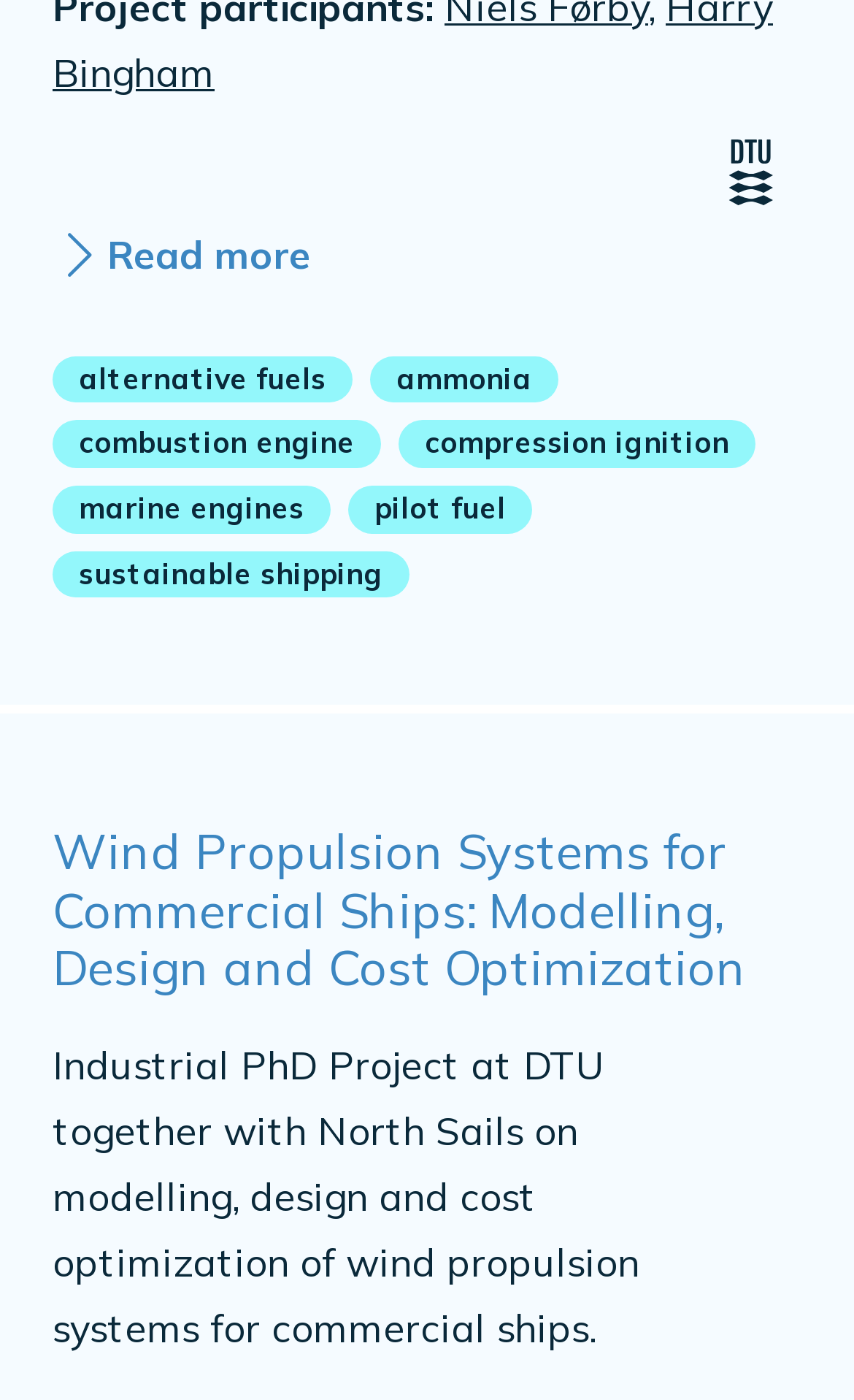Identify the bounding box coordinates of the area you need to click to perform the following instruction: "Visit the WordPress website".

None